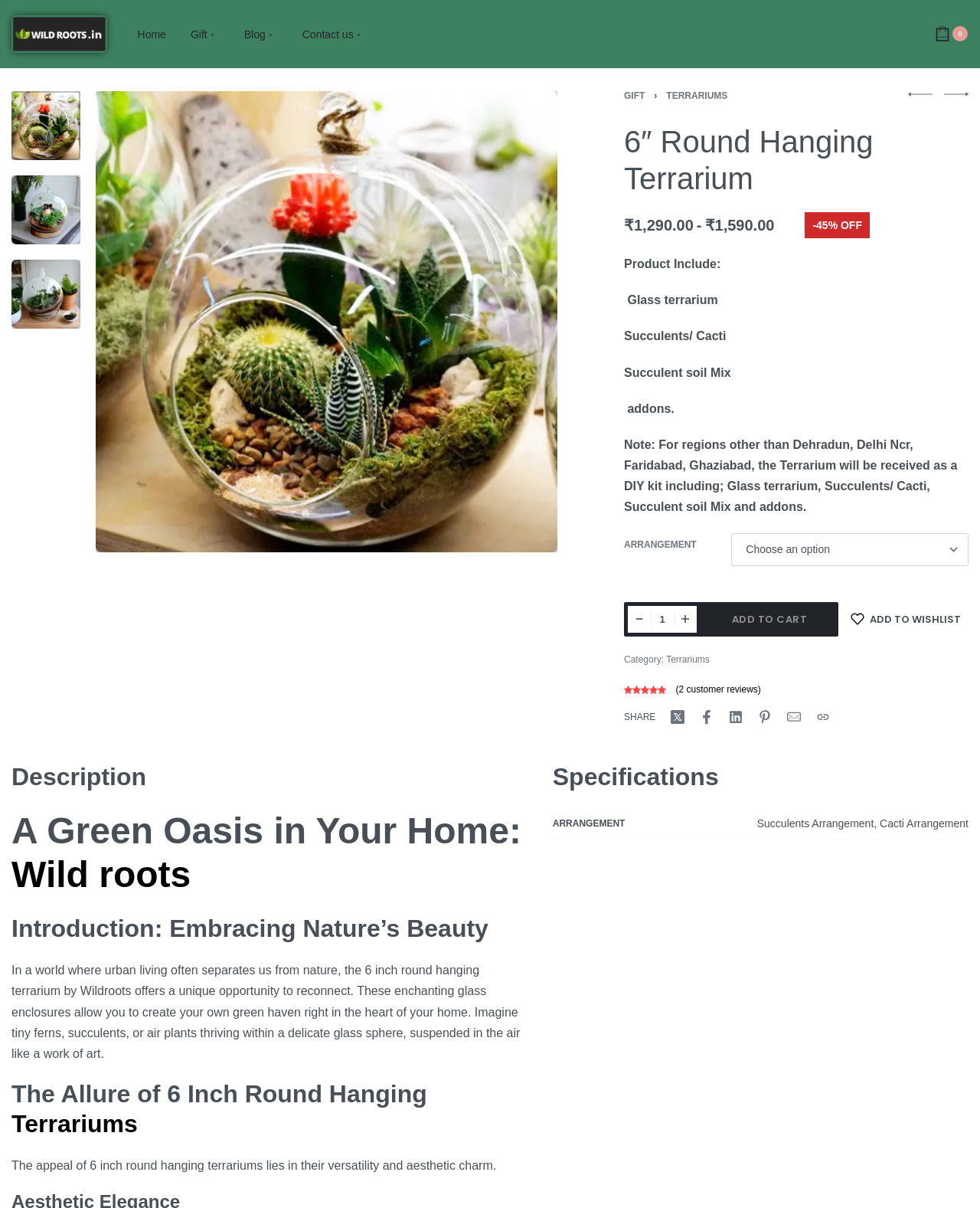Extract the main title from the webpage.

6″ Round Hanging Terrarium